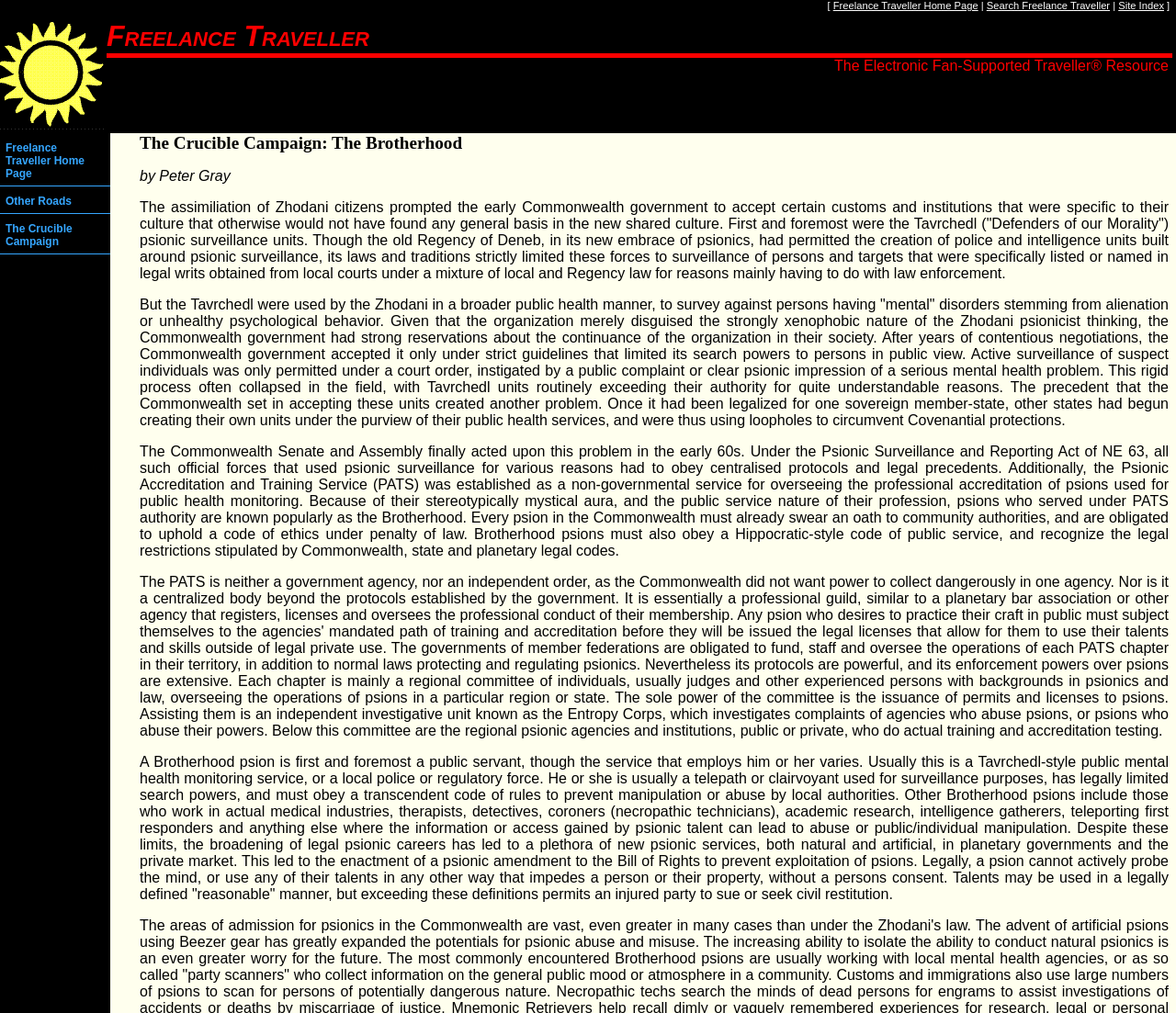Provide the bounding box coordinates for the UI element described in this sentence: "The Crucible Campaign". The coordinates should be four float values between 0 and 1, i.e., [left, top, right, bottom].

[0.0, 0.214, 0.094, 0.252]